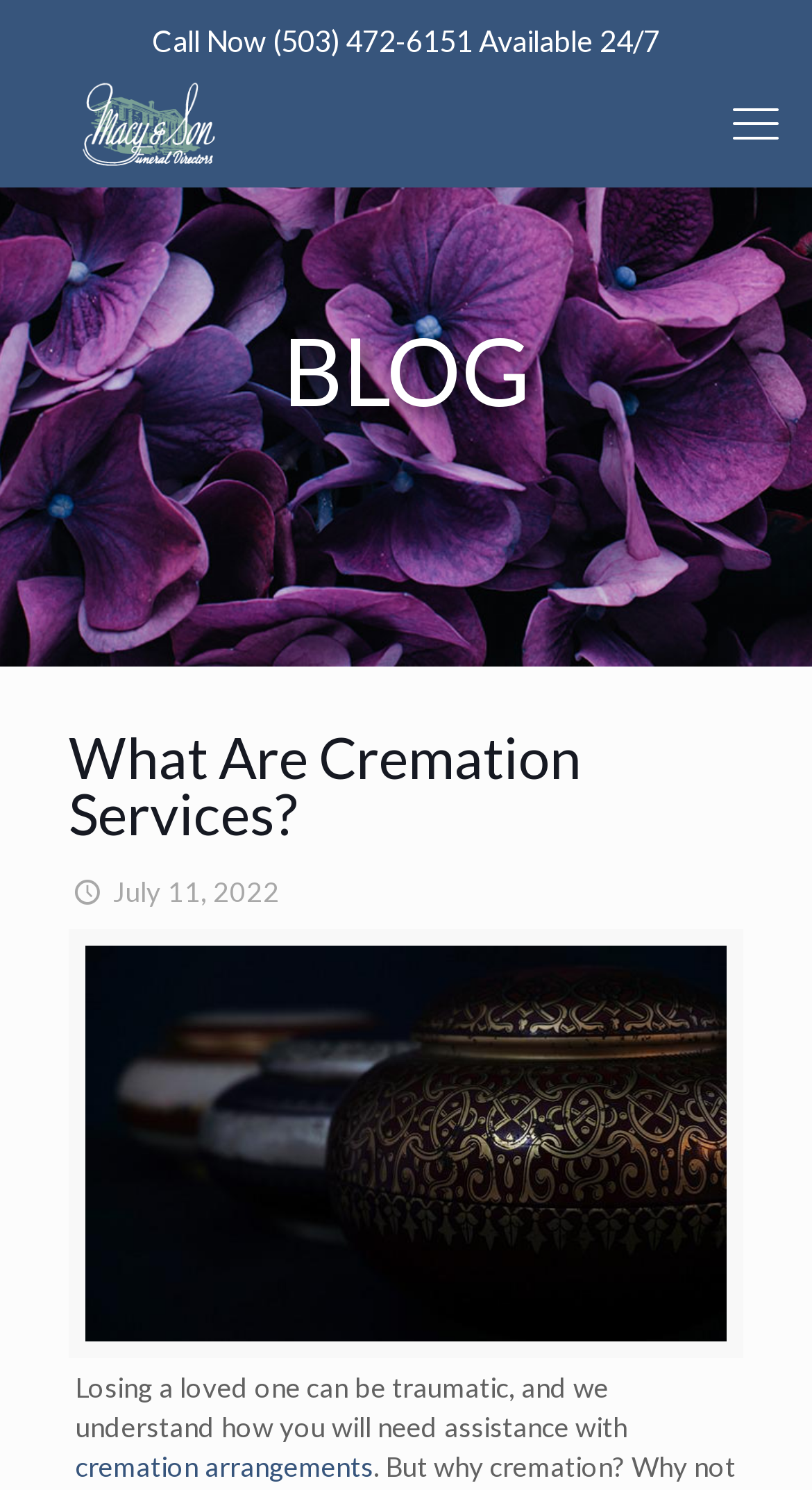What is the topic of the latest article?
Answer the question based on the image using a single word or a brief phrase.

Cremation Services